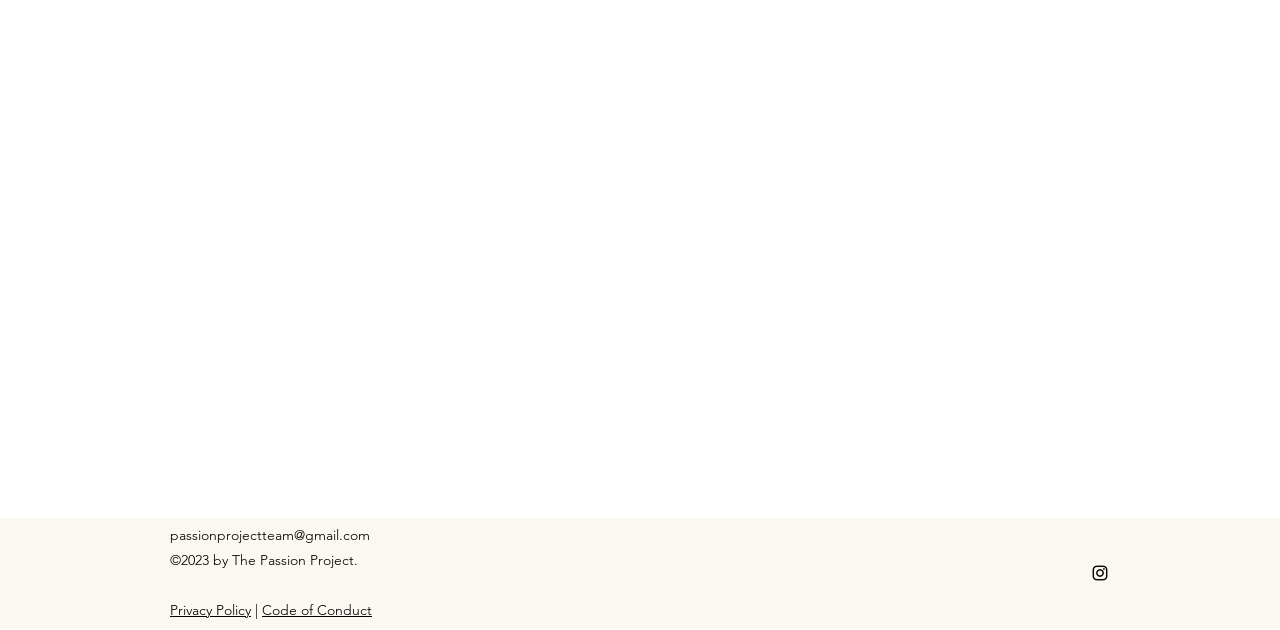Give the bounding box coordinates for this UI element: "Privacy Policy". The coordinates should be four float numbers between 0 and 1, arranged as [left, top, right, bottom].

[0.133, 0.954, 0.196, 0.983]